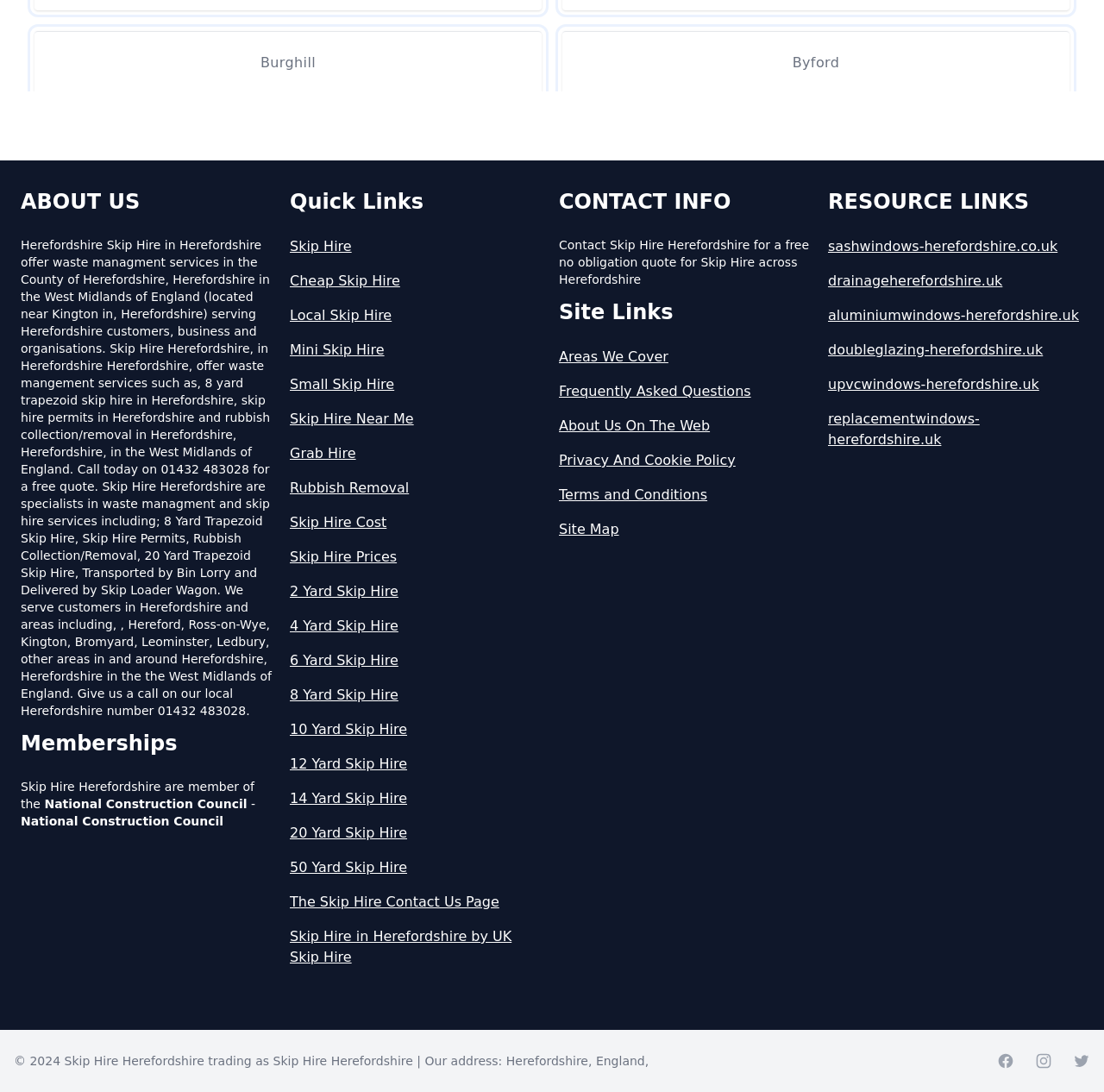Can you find the bounding box coordinates of the area I should click to execute the following instruction: "Click on the 'Search rental car' button"?

None